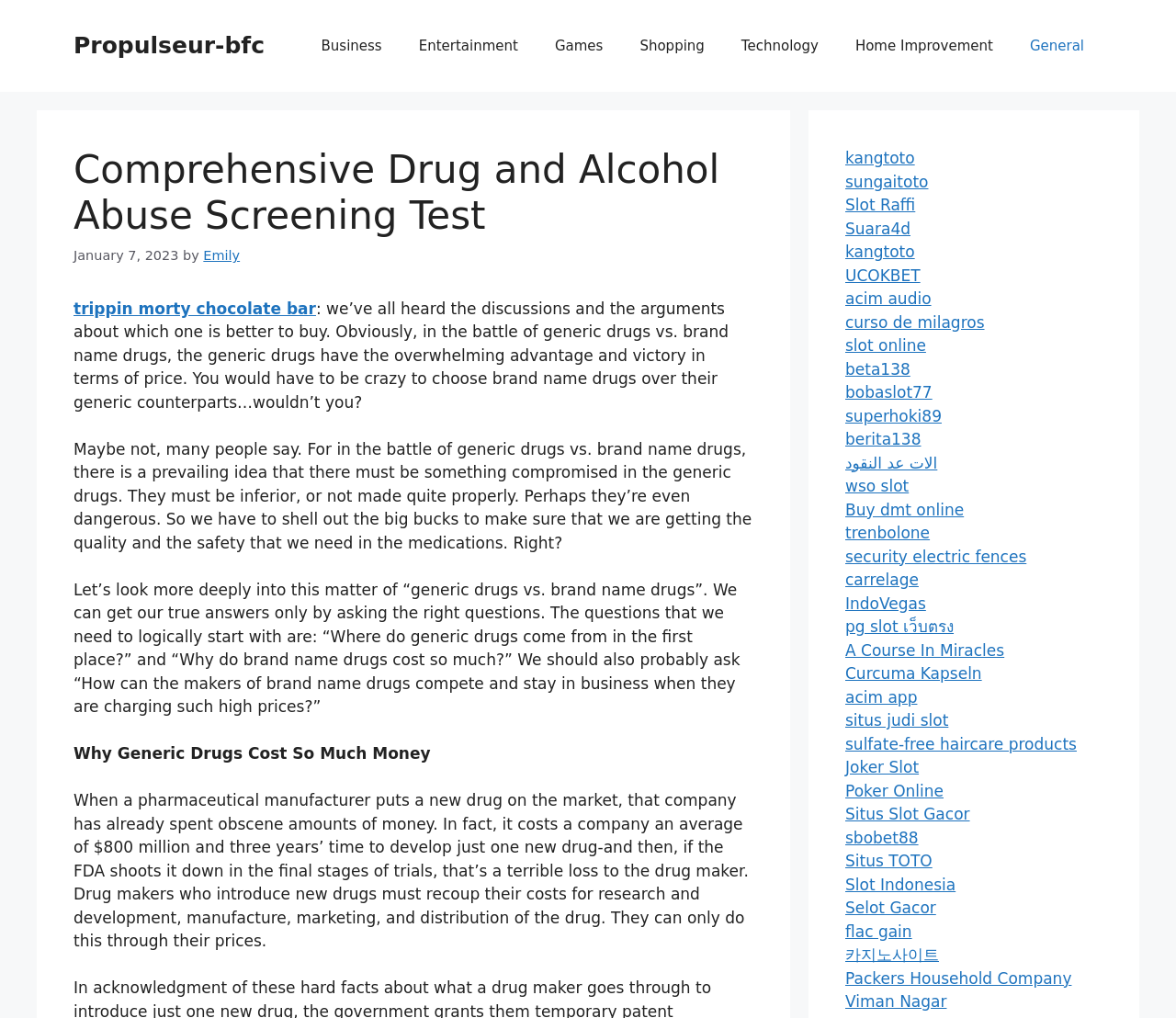Determine the bounding box coordinates for the clickable element required to fulfill the instruction: "Click on the 'kangtoto' link". Provide the coordinates as four float numbers between 0 and 1, i.e., [left, top, right, bottom].

[0.719, 0.146, 0.778, 0.164]